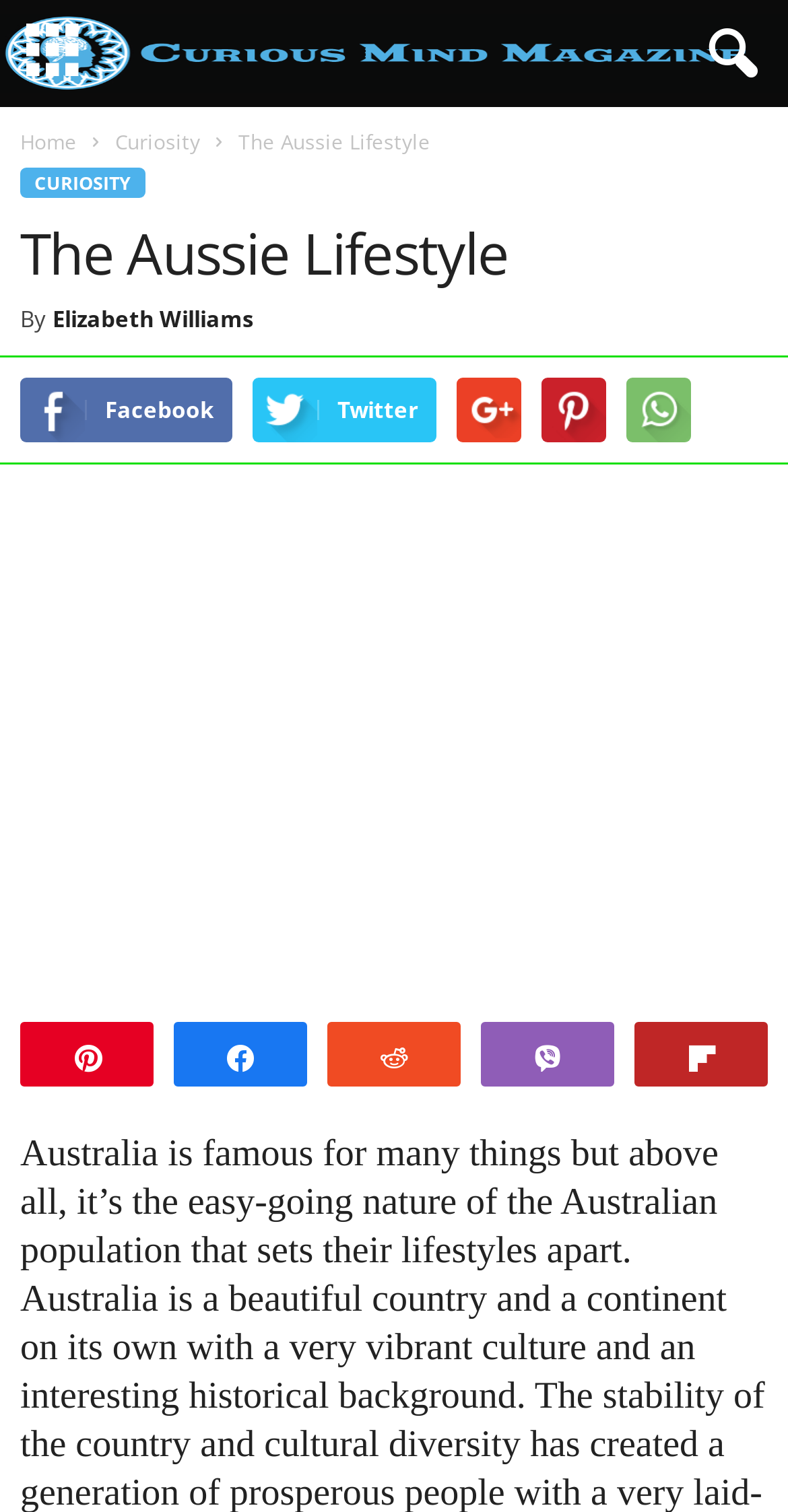Locate the bounding box coordinates of the clickable part needed for the task: "Share on Facebook".

[0.026, 0.25, 0.295, 0.293]